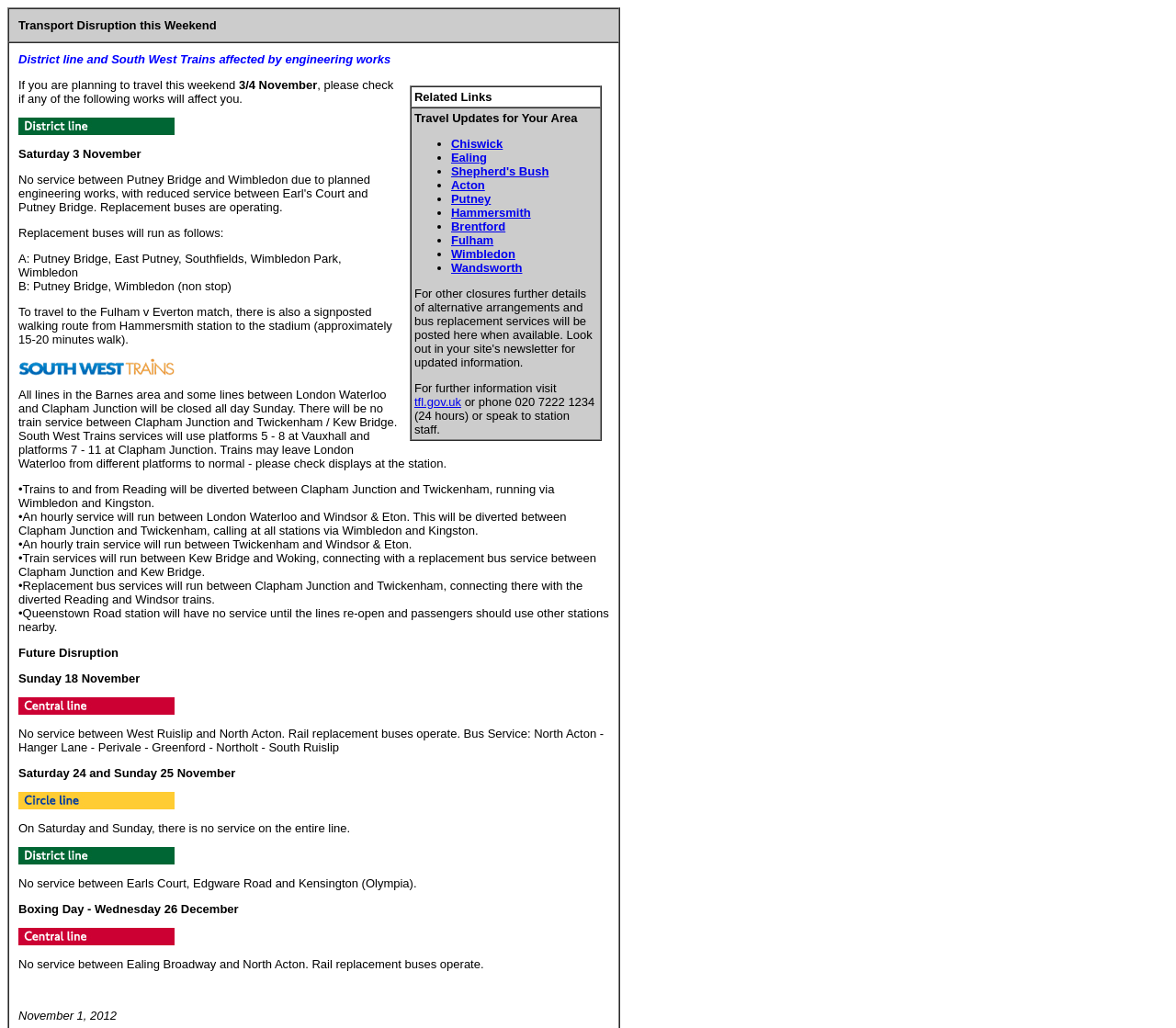Locate the bounding box coordinates of the area that needs to be clicked to fulfill the following instruction: "Read the article about 'Exploring the Rich Tapestry of UK Knitting'". The coordinates should be in the format of four float numbers between 0 and 1, namely [left, top, right, bottom].

None